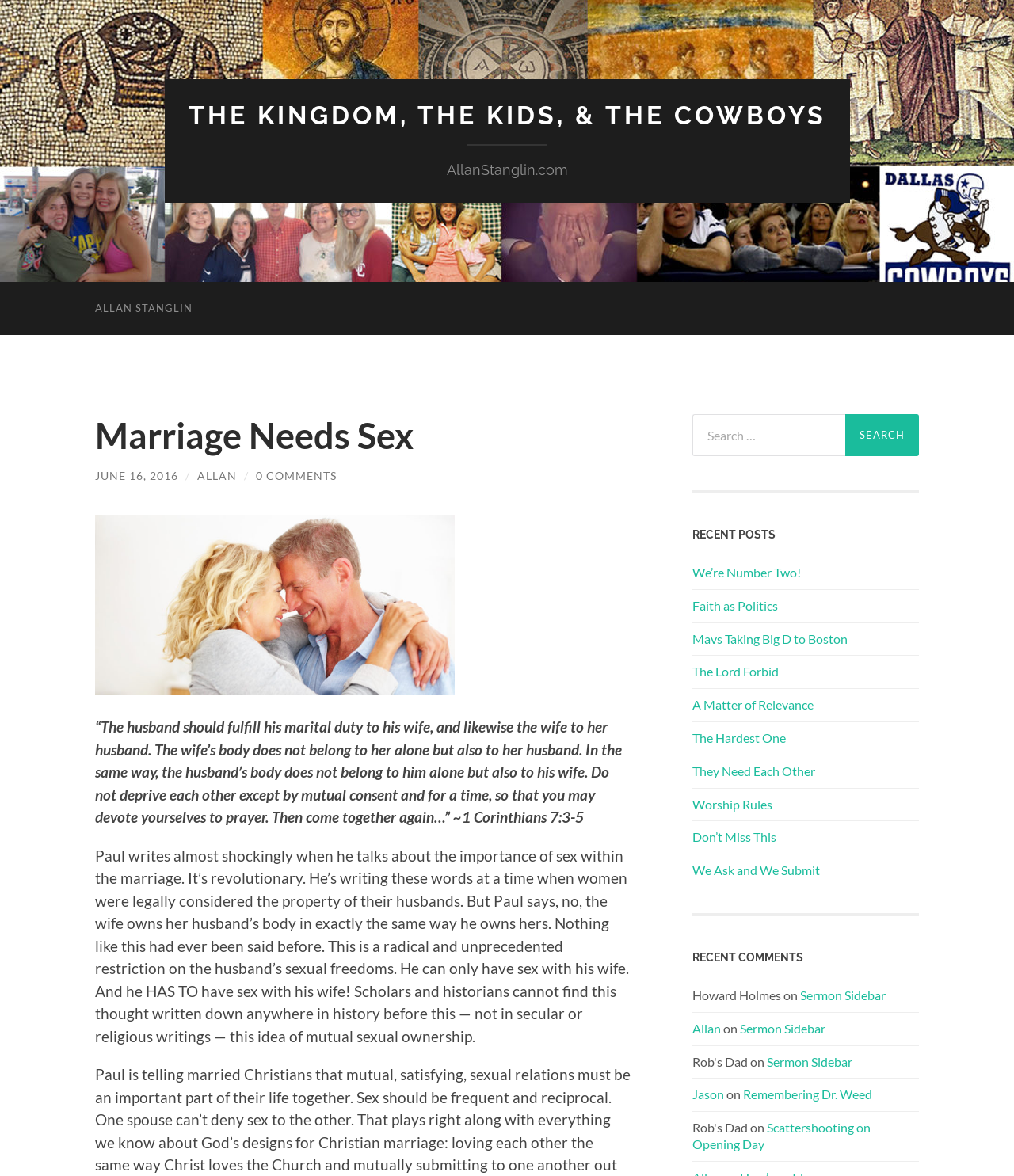Detail the various sections and features of the webpage.

This webpage appears to be a blog post titled "Marriage Needs Sex – The Kingdom, The Kids, & The Cowboys" by Allan Stanglin. At the top, there is a link to "THE KINGDOM, THE KIDS, & THE COWBOYS" and a static text "AllanStanglin.com". Below that, there is a link to the author's name "ALLAN STANGLIN" which contains a heading "Marriage Needs Sex" and a link to the date "JUNE 16, 2016". 

To the right of the date, there are several links, including "ALLAN" and "0 COMMENTS". Below that, there is a long quote from 1 Corinthians 7:3-5, followed by a passage of text discussing the importance of sex in marriage according to Paul's writings. 

On the right side of the page, there is a search bar with a button labeled "Search" and a heading "RECENT POSTS" followed by a list of 10 links to other blog posts. Below that, there is a heading "RECENT COMMENTS" with a list of comments from various users, including their names and the titles of the posts they commented on.